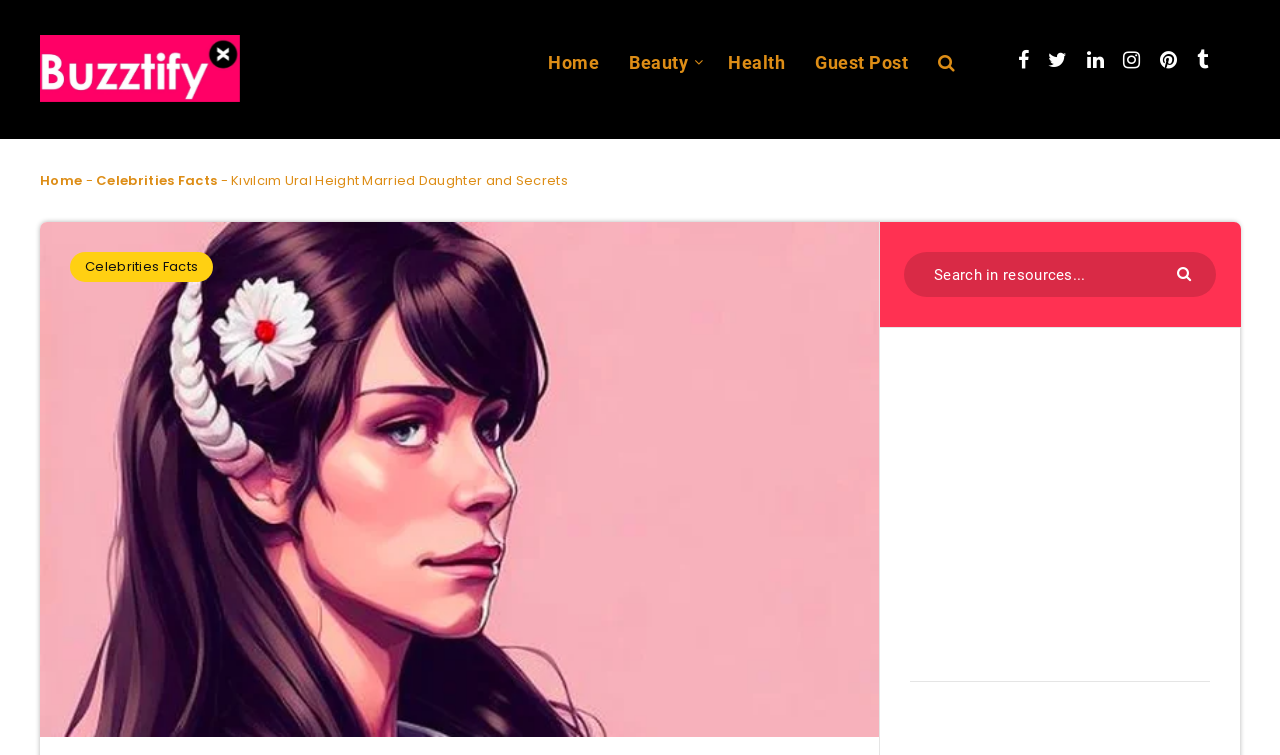Describe the webpage in detail, including text, images, and layout.

The webpage is about Kıvılcım Ural, a well-known Turkish artist and actress. At the top left corner, there is a link to "Buzztify" accompanied by an image with the same name. On the top right corner, there are links to various social media platforms, including Facebook, Twitter, Linkedin, Instagram, Pinterest, and Tumblr.

Below the social media links, there is a navigation menu with links to "Home", "Beauty", "Health", "Guest Post", and a search icon. The navigation menu is followed by a breadcrumb trail that shows the current page's location, with links to "Home" and "Celebrities Facts".

The main content of the page is an article about Kıvılcım Ural, with a large image of her taking up most of the page. The article's title, "Kıvılcım Ural Height Married Daughter and Secrets", is displayed prominently above the image. There is also a smaller link to "Celebrities Facts" above the image.

On the right side of the page, there is a complementary section that contains a search box with a placeholder text "Search in resources..." and a submit button. Below the search box, there is an advertisement iframe.

Overall, the webpage provides information about Kıvılcım Ural's personal life, including her height, marriage, and daughter, as well as links to related articles and social media platforms.